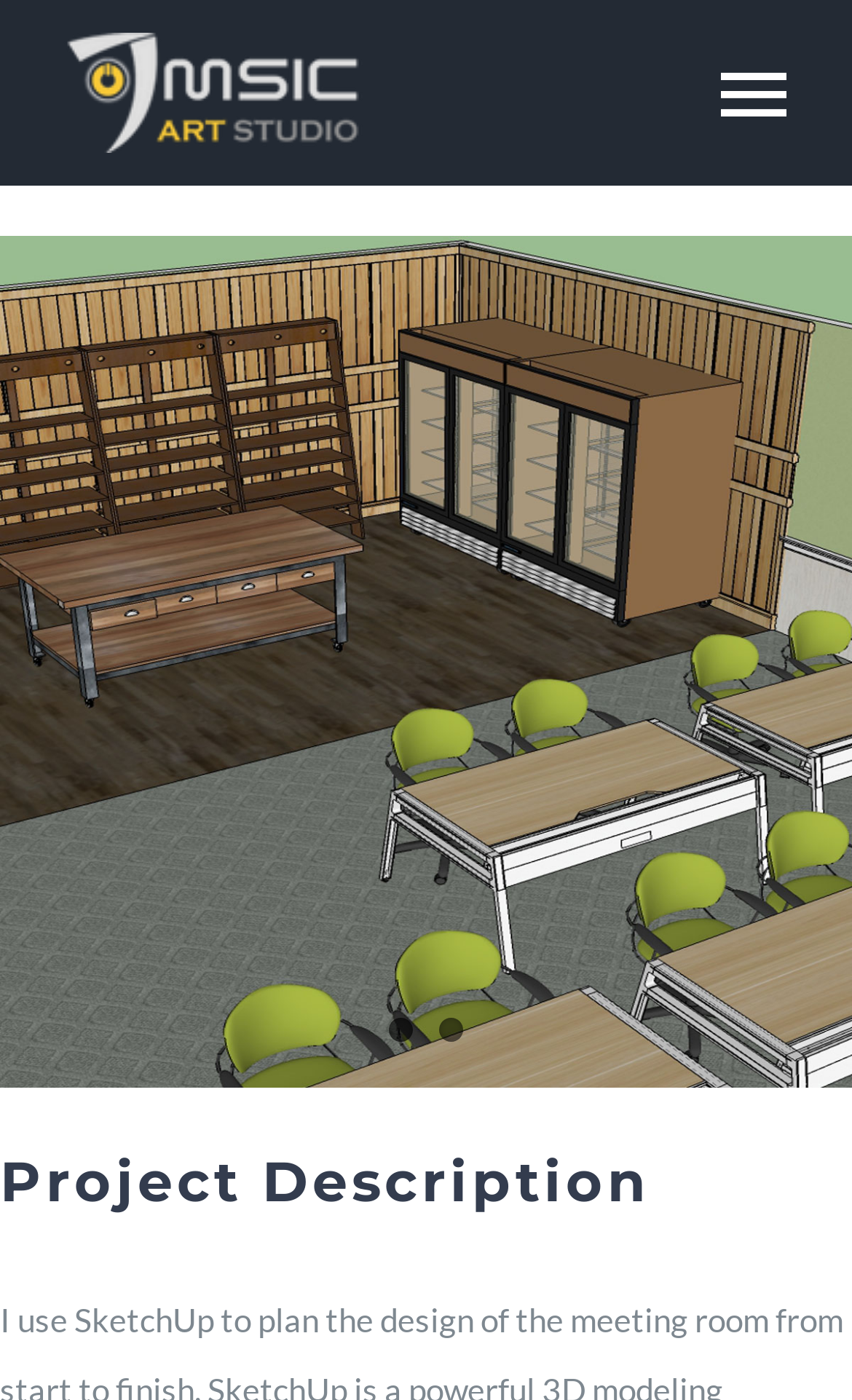How many links are in the navigation menu?
Craft a detailed and extensive response to the question.

The navigation menu has 7 links, which are 'Home', 'About', 'Work', 'Experience', 'Skill', 'Education', and 'Contact'.